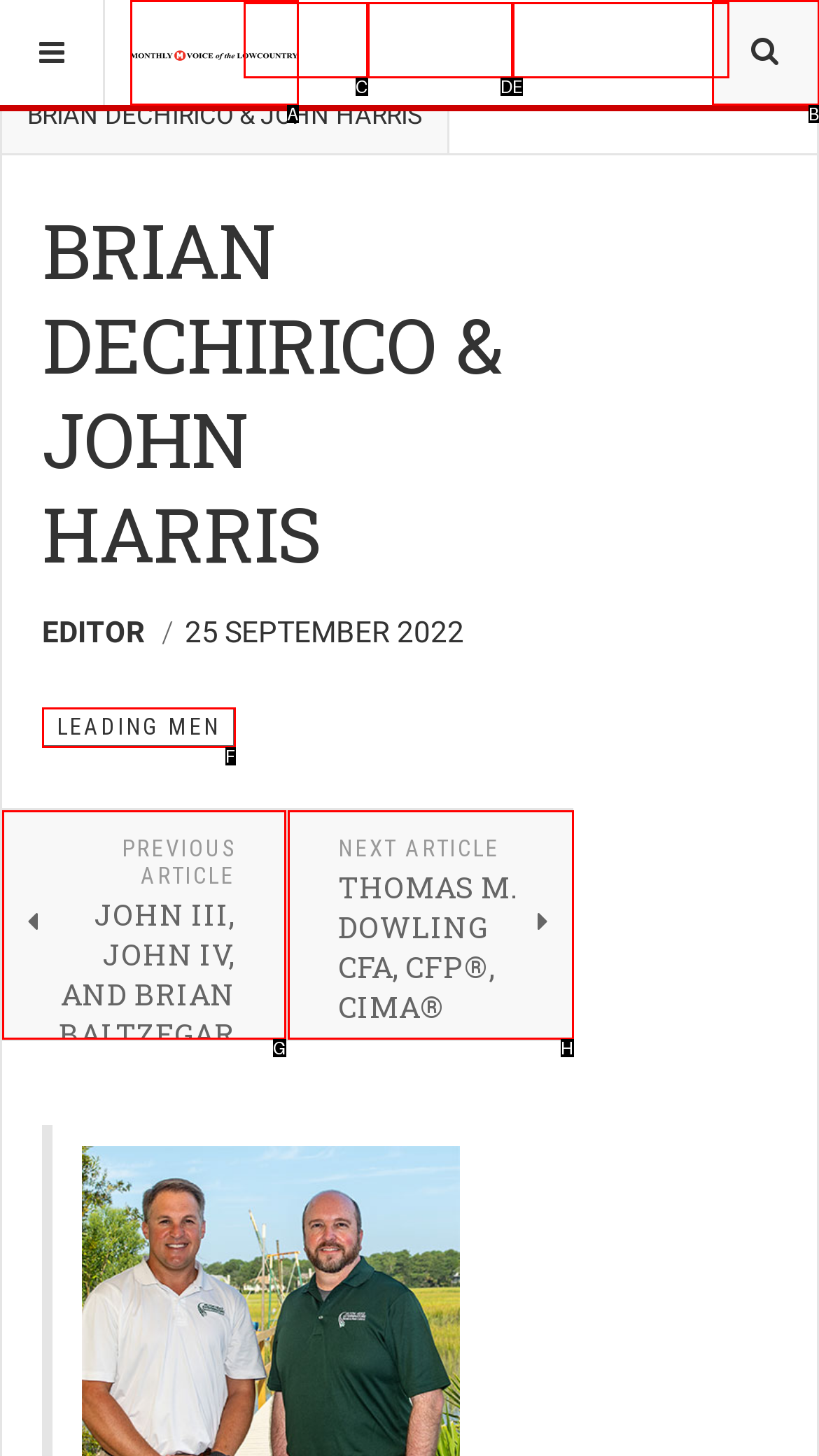Select the HTML element that fits the following description: Leading men
Provide the letter of the matching option.

F